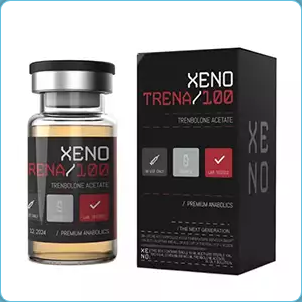Offer an in-depth caption for the image presented.

The image showcases a product labeled "XENO TREN A 100," which contains Trenbolone Acetate, a popular injectable steroid. The product comes in a clear vial with a silver cap and is accompanied by a sleek black box featuring bold red and white text, clearly highlighting the product name and dosage. The vial's label denotes its content and dosage specifications, emphasizing that it is part of a line marketed as “Premium Anabolics.” This product is positioned within a category of injectable steroids typically used for performance enhancement and muscle growth, illustrating its place among other items in the "Injectable Steroids" section of a broader catalog.